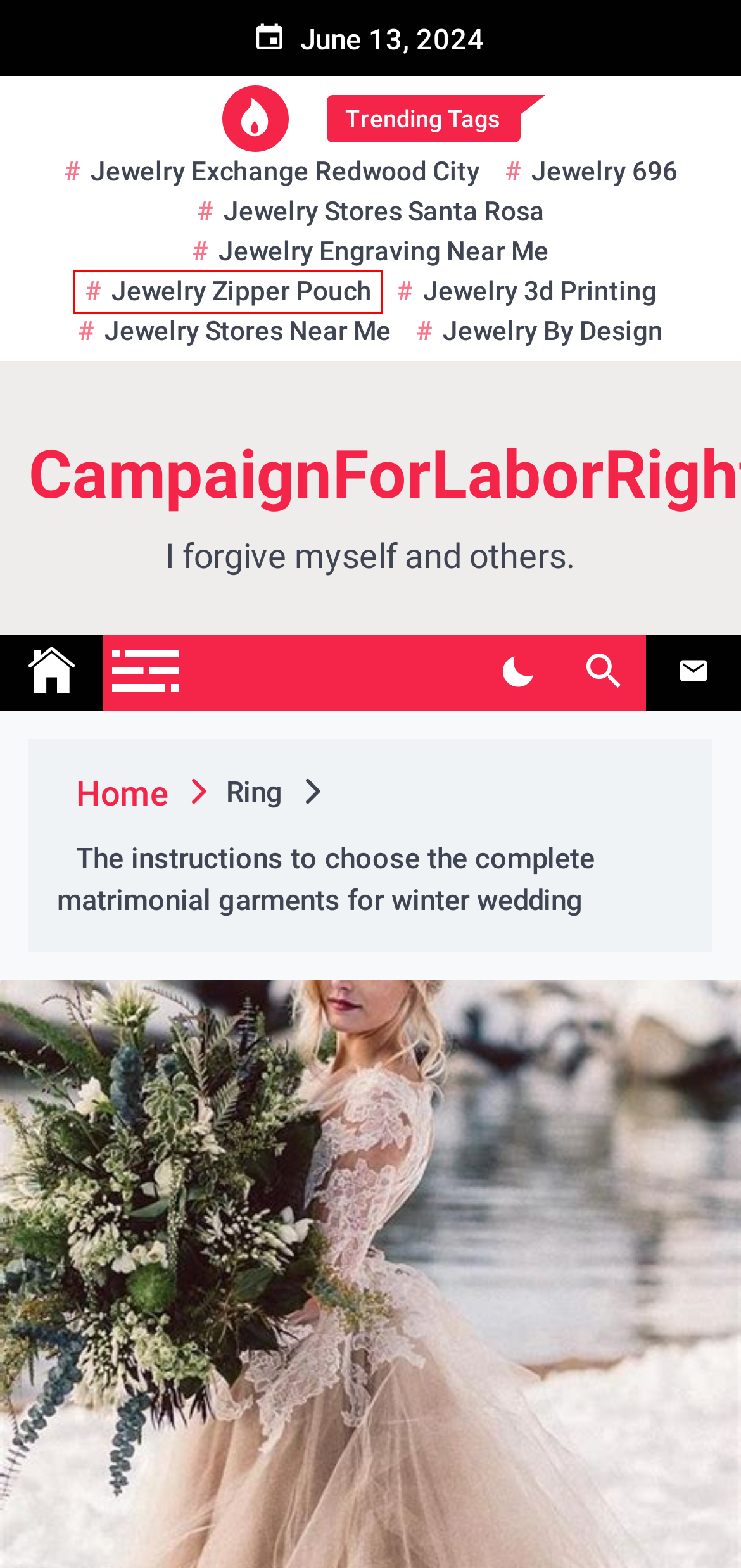You have been given a screenshot of a webpage, where a red bounding box surrounds a UI element. Identify the best matching webpage description for the page that loads after the element in the bounding box is clicked. Options include:
A. jewelry exchange redwood city Archives - CampaignForLaborRights.org
B. CampaignForLaborRights.org - I forgive myself and others.
C. jewelry engraving near me Archives - CampaignForLaborRights.org
D. jewelry stores near me Archives - CampaignForLaborRights.org
E. jewelry 21st birthday Archives - CampaignForLaborRights.org
F. jewelry zipper pouch Archives - CampaignForLaborRights.org
G. Ring Size Guide | Wholesale Silver Jewelry Ring Guide | Hong Factory
H. jewelry by design Archives - CampaignForLaborRights.org

F